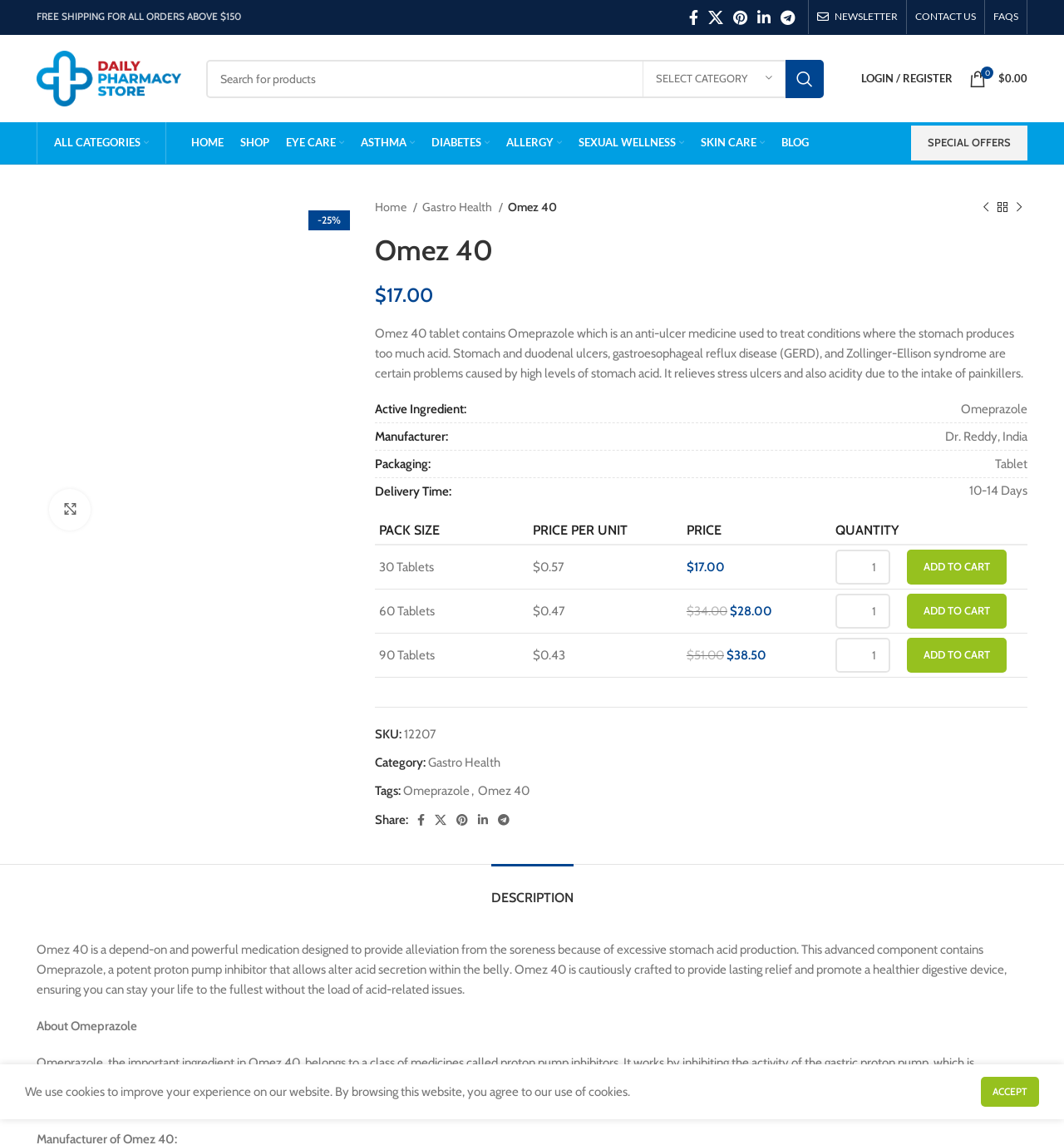What is the purpose of the 'SEARCH' button?
Craft a detailed and extensive response to the question.

The 'SEARCH' button is located next to the search bar, and its purpose is to initiate a search for products on the website. This can be inferred from the context of the search bar and the button's label.